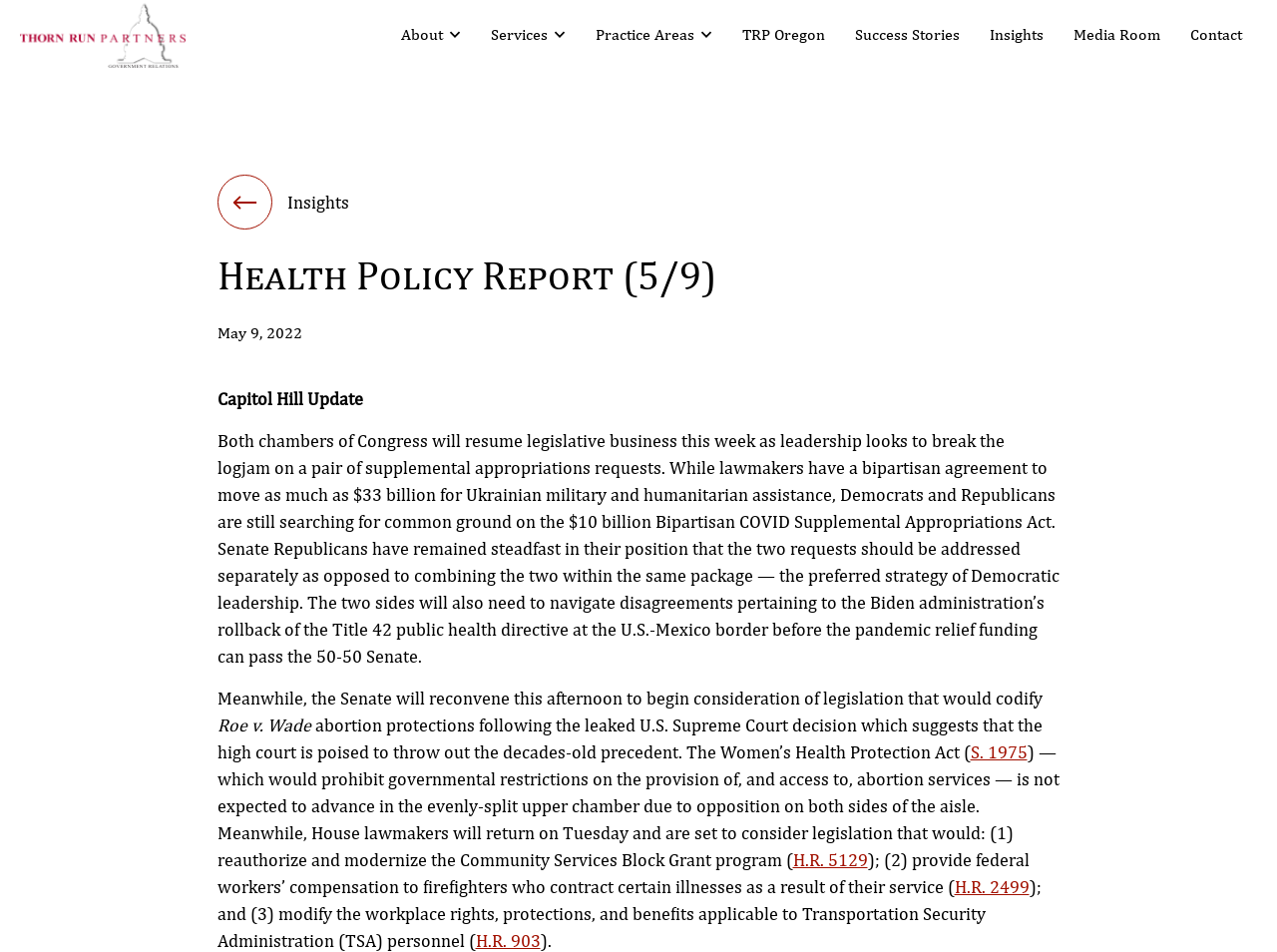What is the topic of the report?
Refer to the image and provide a one-word or short phrase answer.

Health Policy